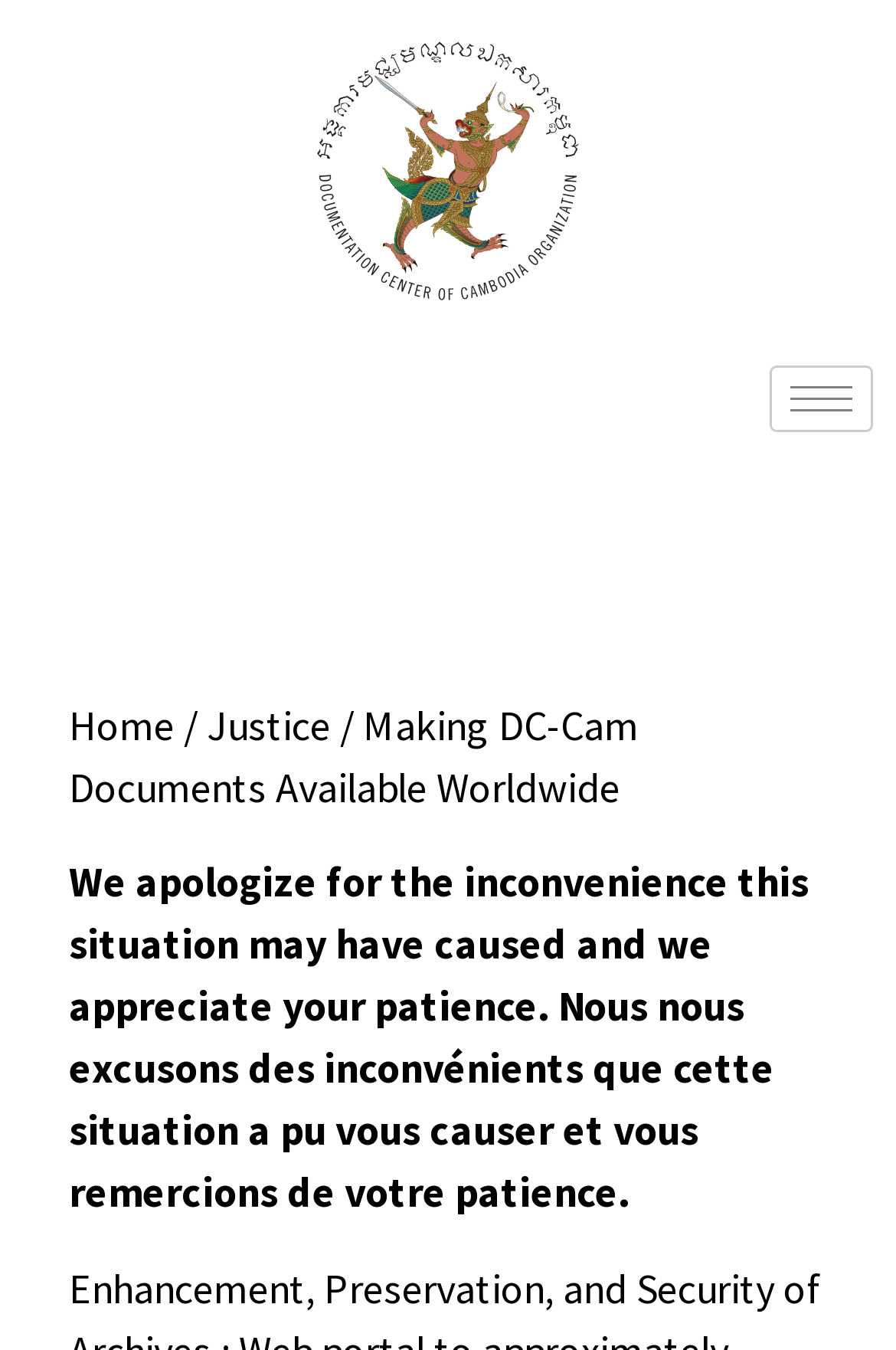Predict the bounding box coordinates of the UI element that matches this description: "parent_node: MEMORY aria-label="hamburger-icon"". The coordinates should be in the format [left, top, right, bottom] with each value between 0 and 1.

[0.859, 0.27, 0.974, 0.32]